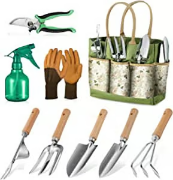Use a single word or phrase to answer the question: 
What is the purpose of the spray bottle in the set?

Plant care